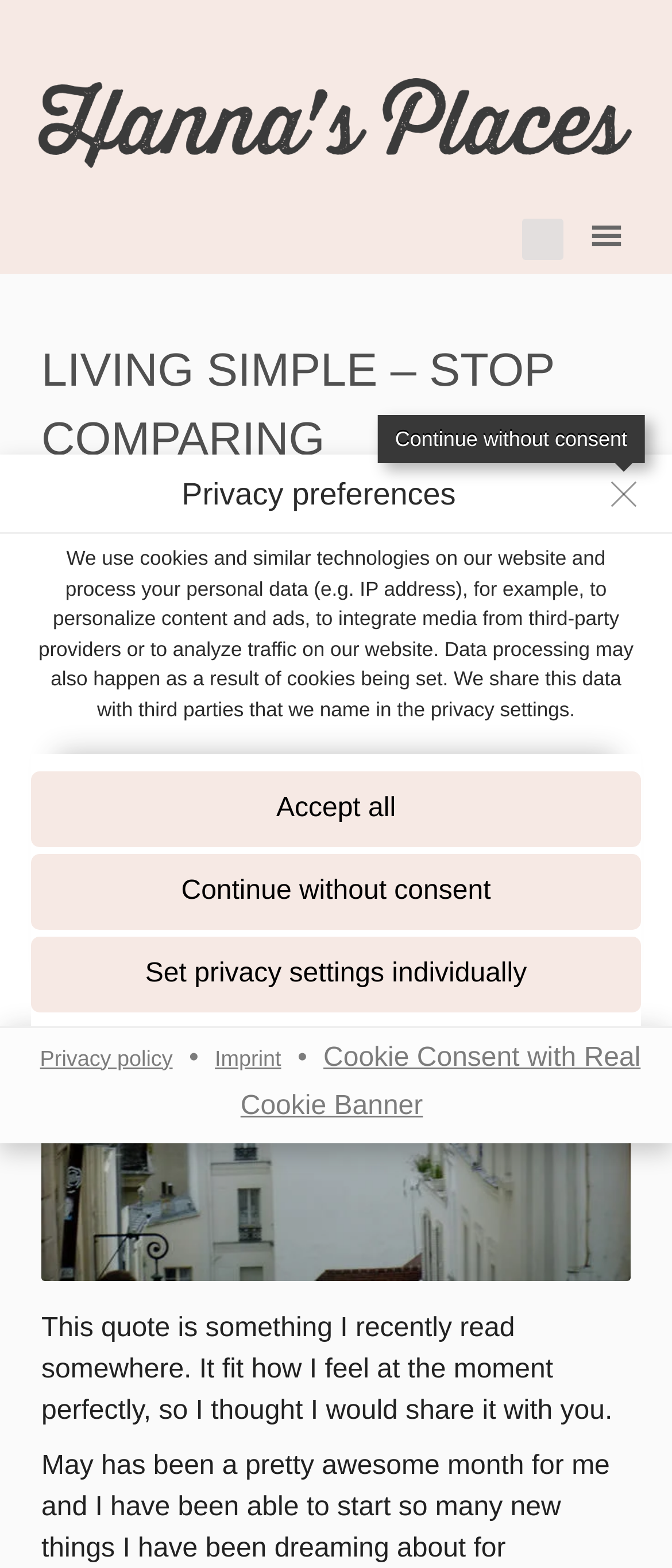How many links are there in the privacy policy section?
Using the image as a reference, answer with just one word or a short phrase.

4